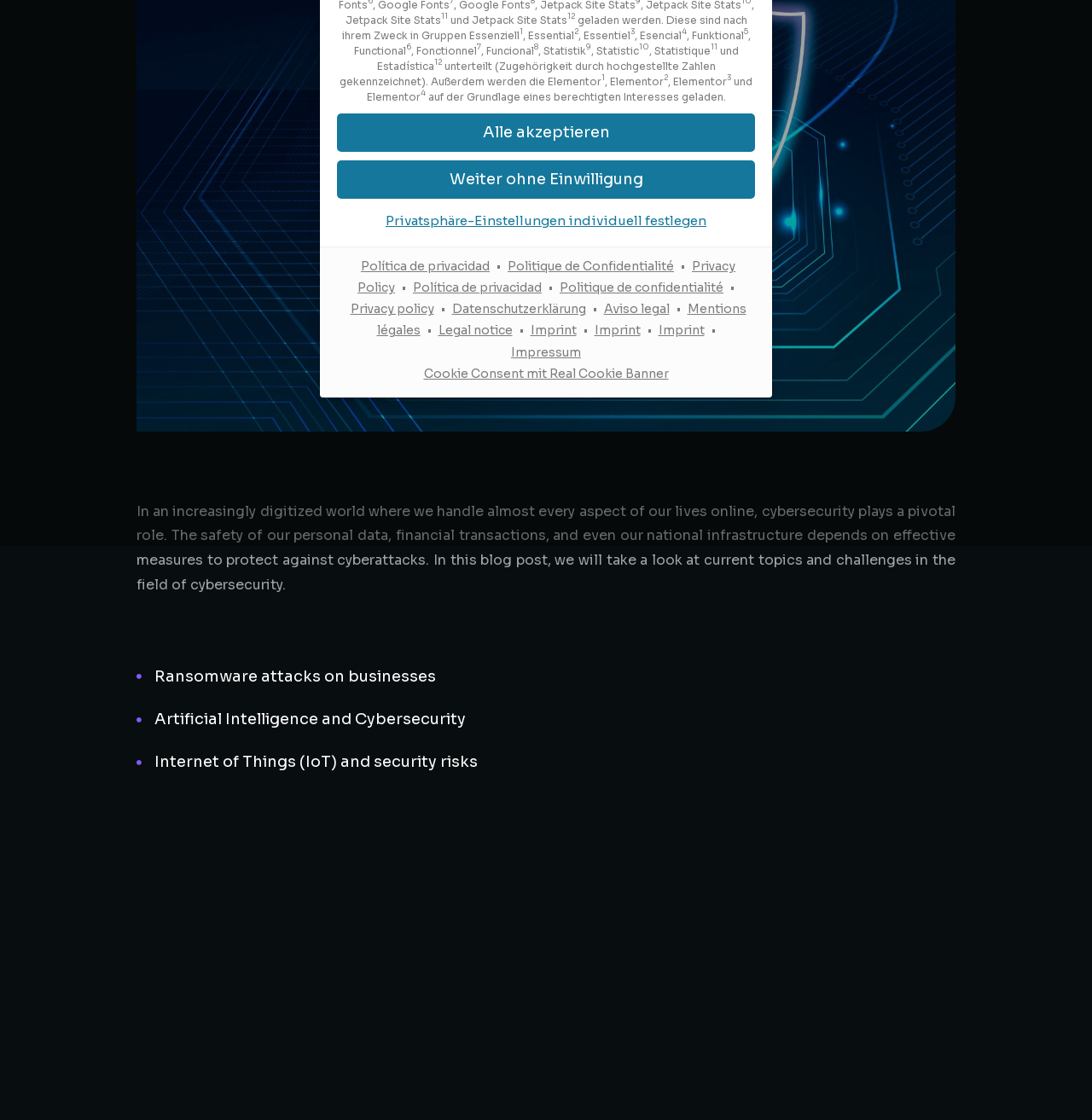Please provide the bounding box coordinates in the format (top-left x, top-left y, bottom-right x, bottom-right y). Remember, all values are floating point numbers between 0 and 1. What is the bounding box coordinate of the region described as: Alle akzeptieren

[0.309, 0.101, 0.691, 0.135]